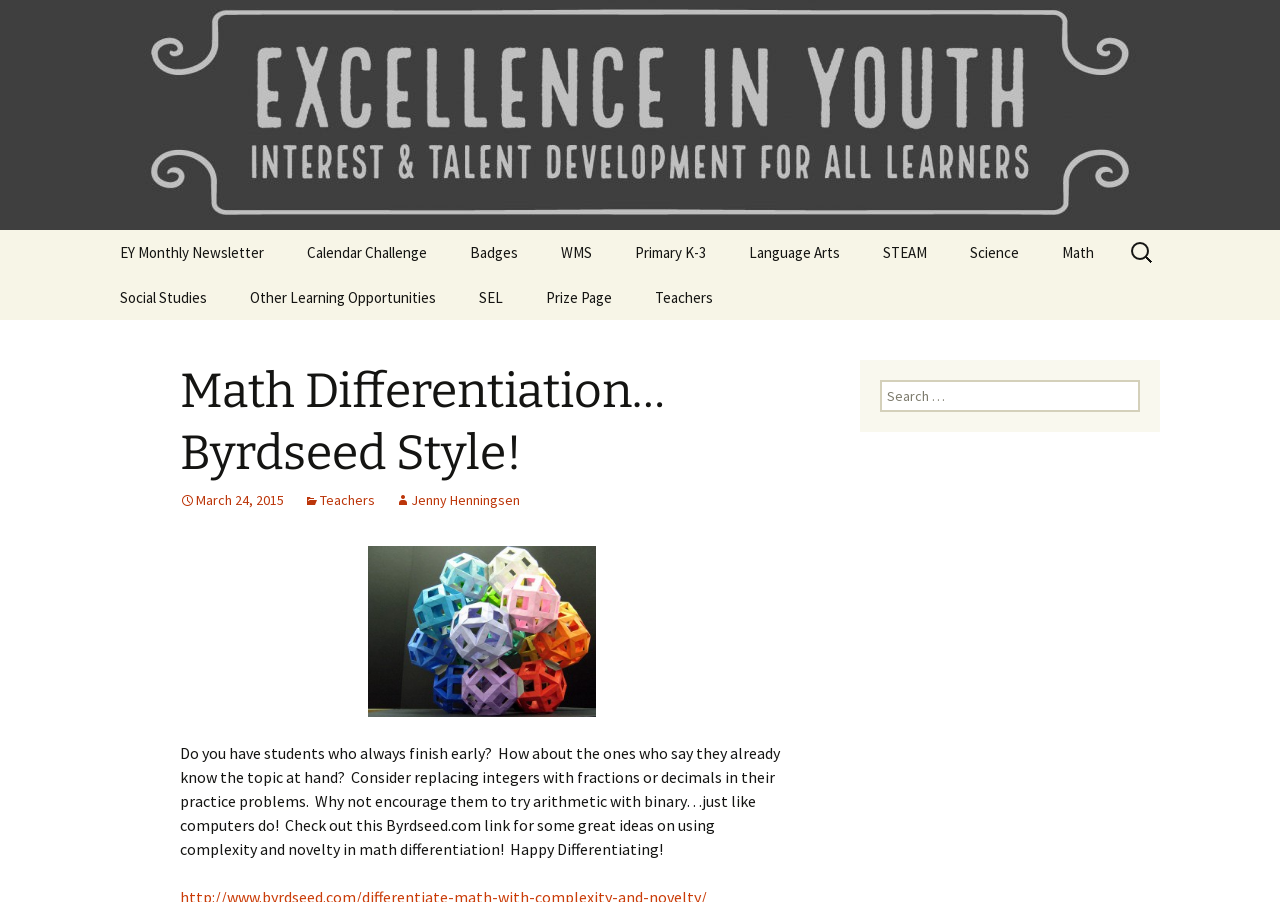What is the name of the author or contributor?
Please give a detailed answer to the question using the information shown in the image.

The name 'Jenny Henningsen' is located at the bottom of the webpage, next to the 'Teachers' link. This suggests that Jenny Henningsen is the author or contributor of the webpage's content.